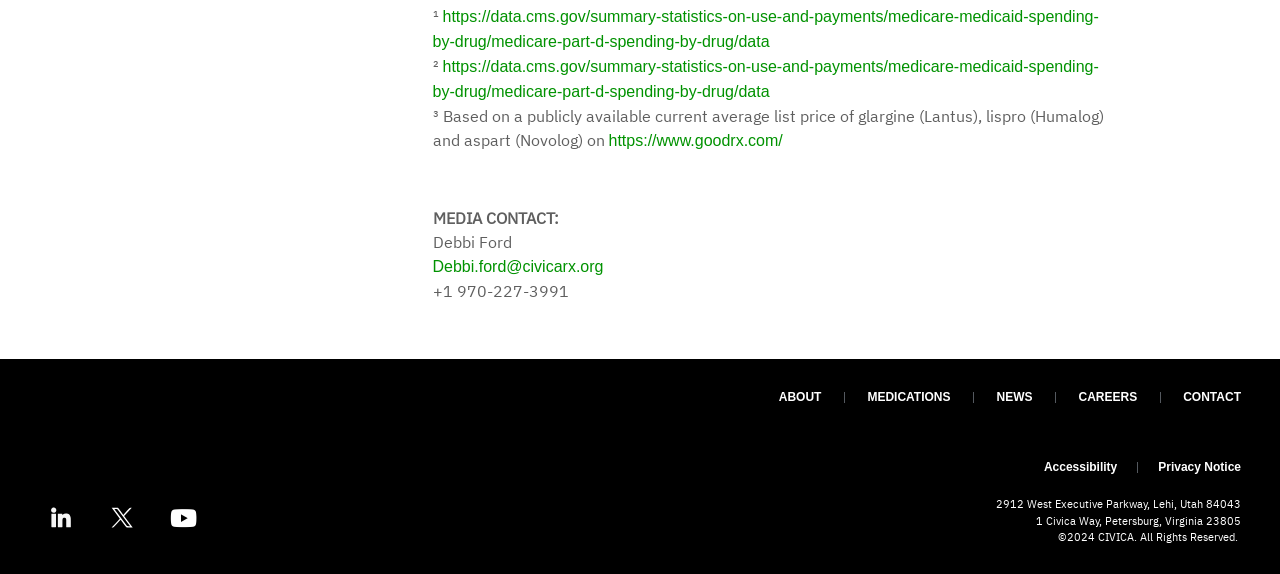Utilize the details in the image to give a detailed response to the question: What is the contact email?

The contact email can be found in the 'MEDIA CONTACT' section, which is located at the middle of the webpage, and it is a link with the text 'Debbi.ford@civicarx.org'.